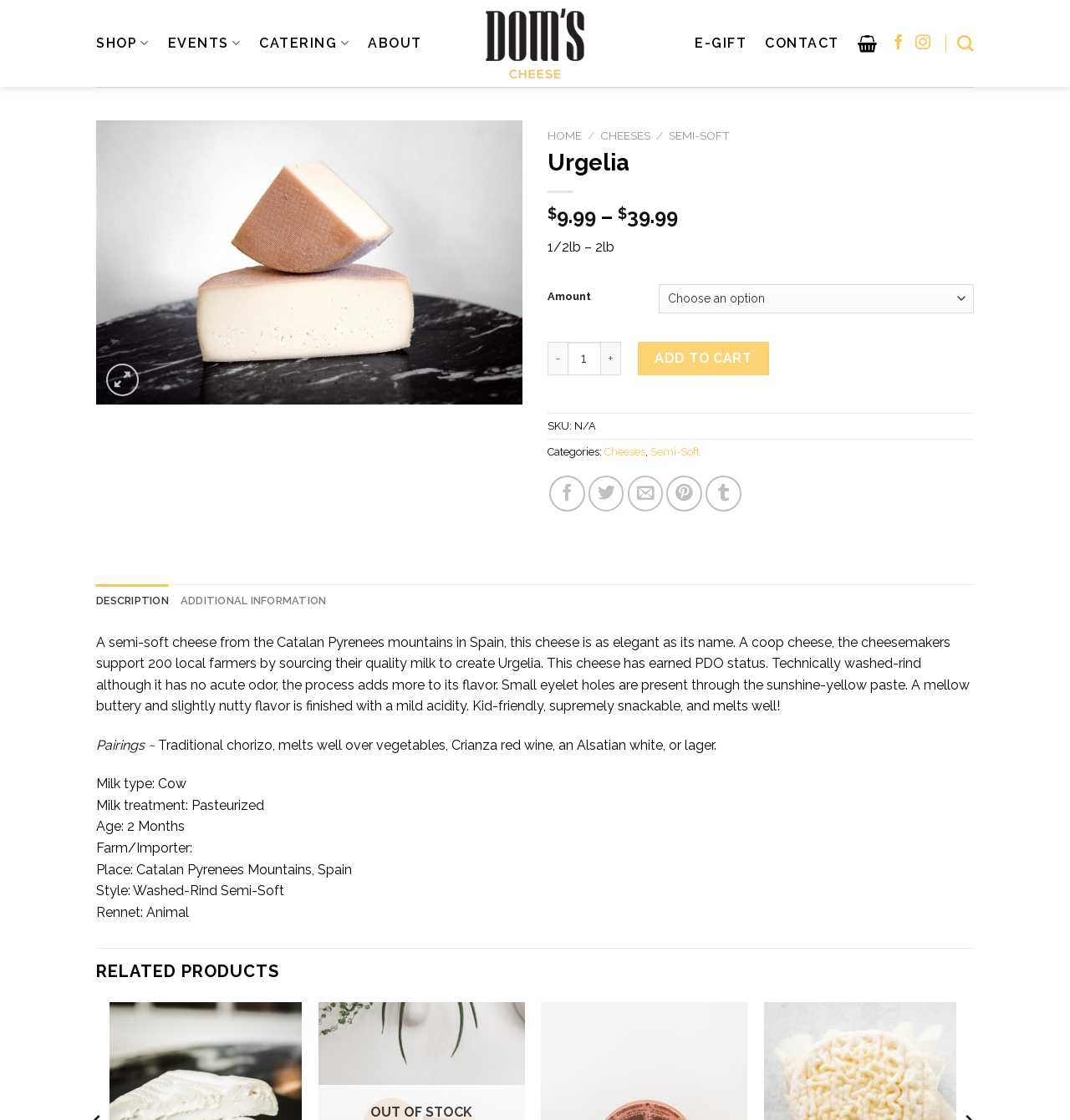Indicate the bounding box coordinates of the element that needs to be clicked to satisfy the following instruction: "Go to top of the page". The coordinates should be four float numbers between 0 and 1, i.e., [left, top, right, bottom].

[0.953, 0.92, 0.983, 0.949]